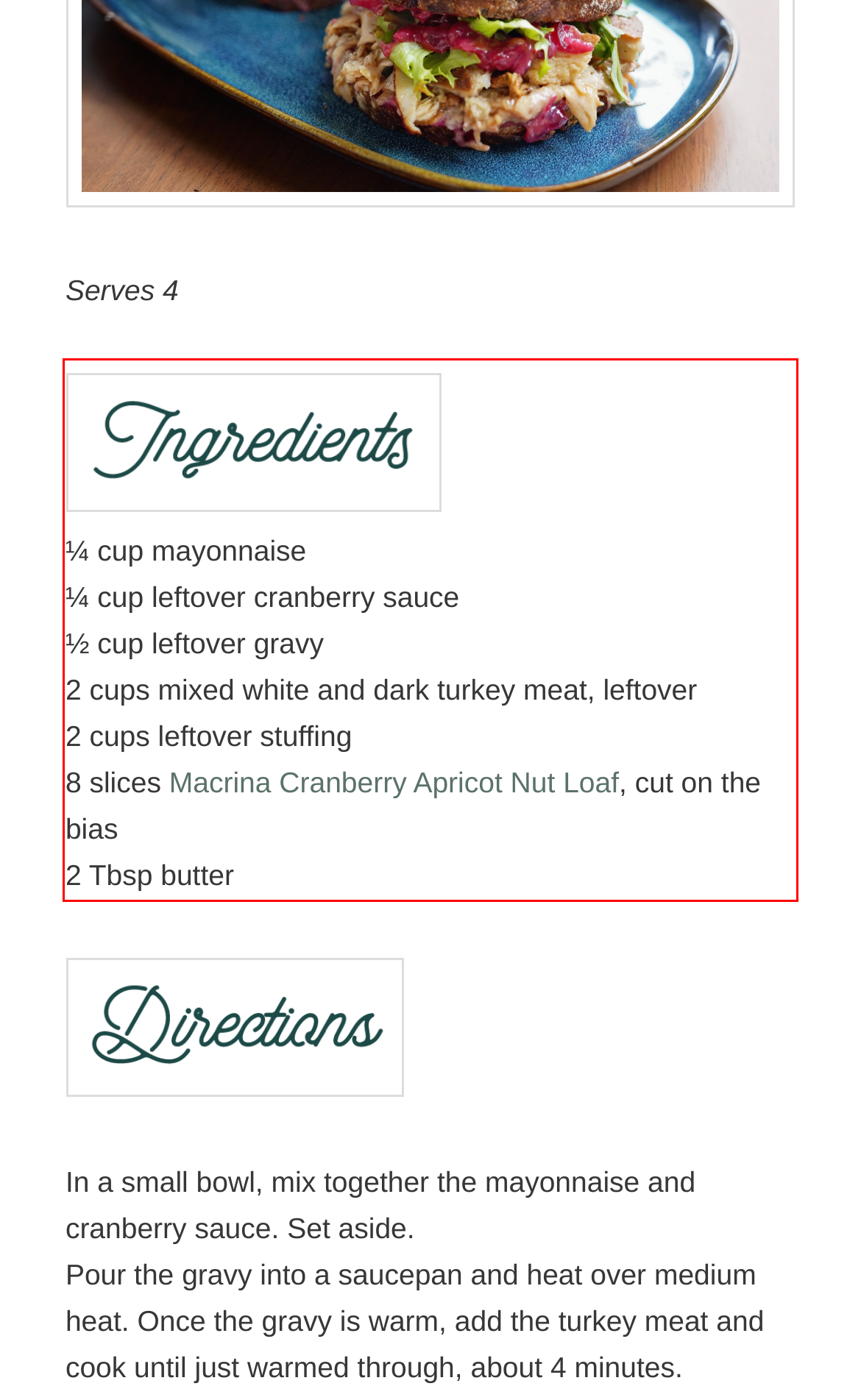Identify and transcribe the text content enclosed by the red bounding box in the given screenshot.

¼ cup mayonnaise ¼ cup leftover cranberry sauce ½ cup leftover gravy 2 cups mixed white and dark turkey meat, leftover 2 cups leftover stuffing 8 slices Macrina Cranberry Apricot Nut Loaf, cut on the bias 2 Tbsp butter